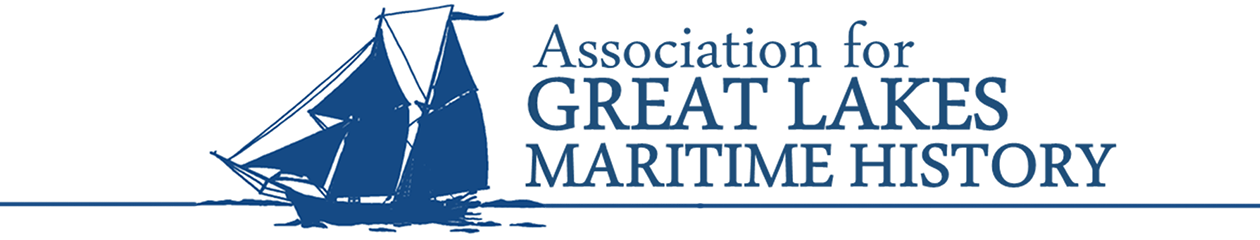Give a comprehensive caption for the image.

The image features a stylized logo for the "Association for Great Lakes Maritime History." It depicts a classic sailing ship, symbolizing the rich maritime heritage of the Great Lakes. The ship is illustrated in a bold, deep blue color, which is complemented by the organization’s name written in an elegant serif font. The phrase “GREAT LAKES” is prominently highlighted in a larger typeface, emphasizing the focus on the unique maritime history and culture of the Great Lakes region. This logo reflects the association’s commitment to research, interpretation, and preservation of Great Lakes maritime history.